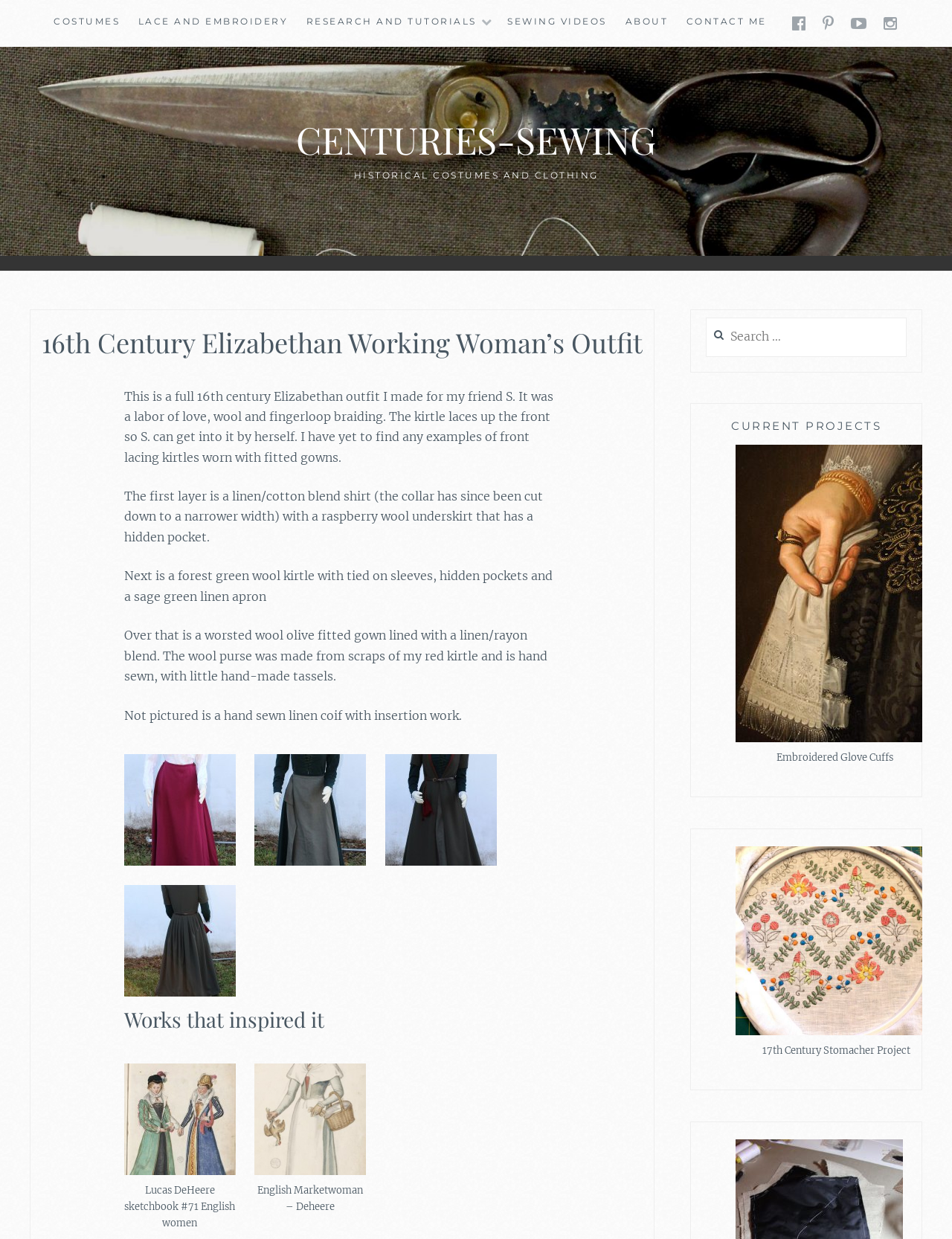What is the purpose of the search box?
Refer to the image and provide a thorough answer to the question.

The search box is located at the bottom of the webpage, and it has a label 'Search for:' next to it. This suggests that the purpose of the search box is to allow users to search for specific content within the website.